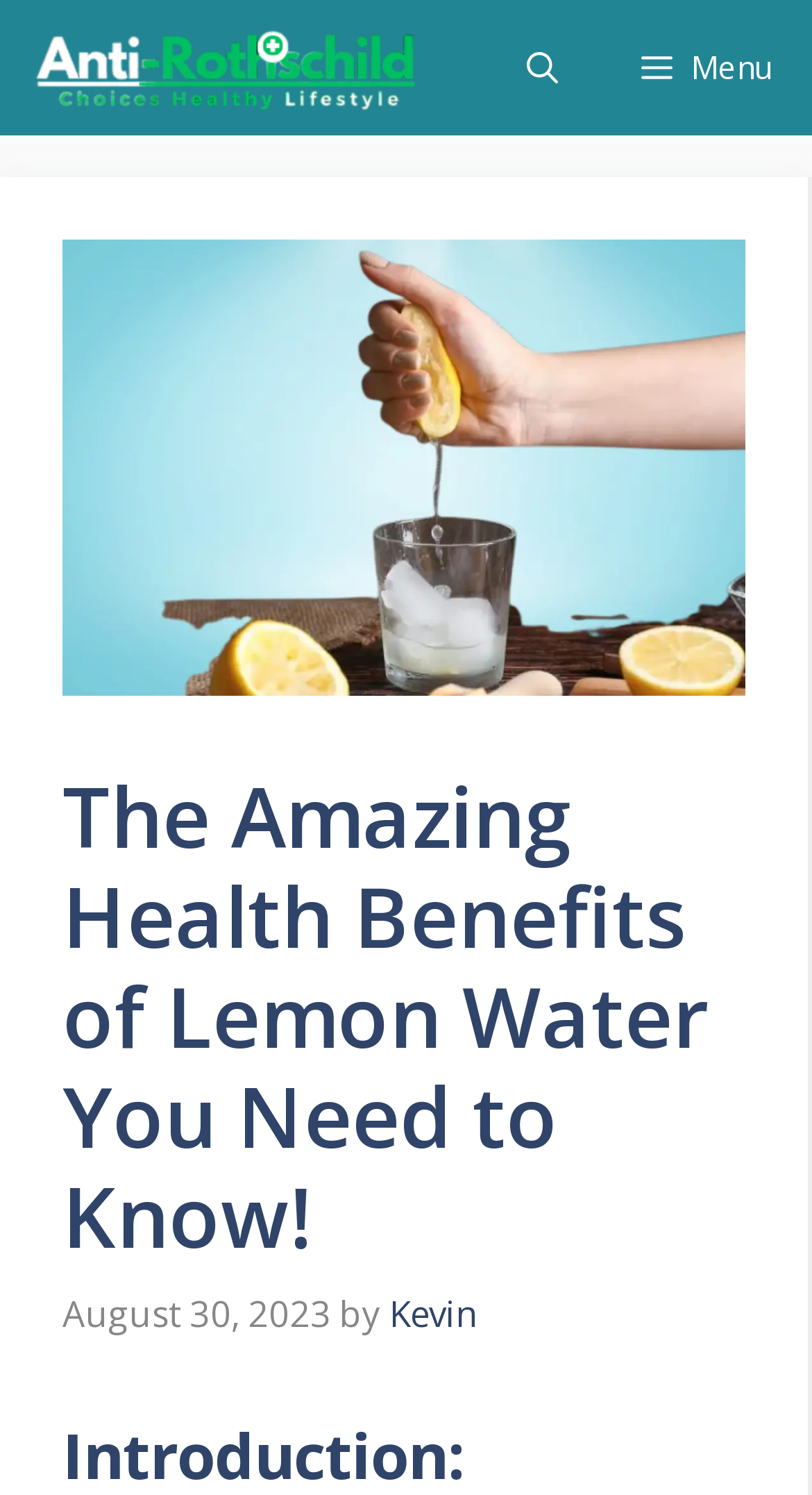Provide your answer in a single word or phrase: 
Who is the author of the article?

Kevin